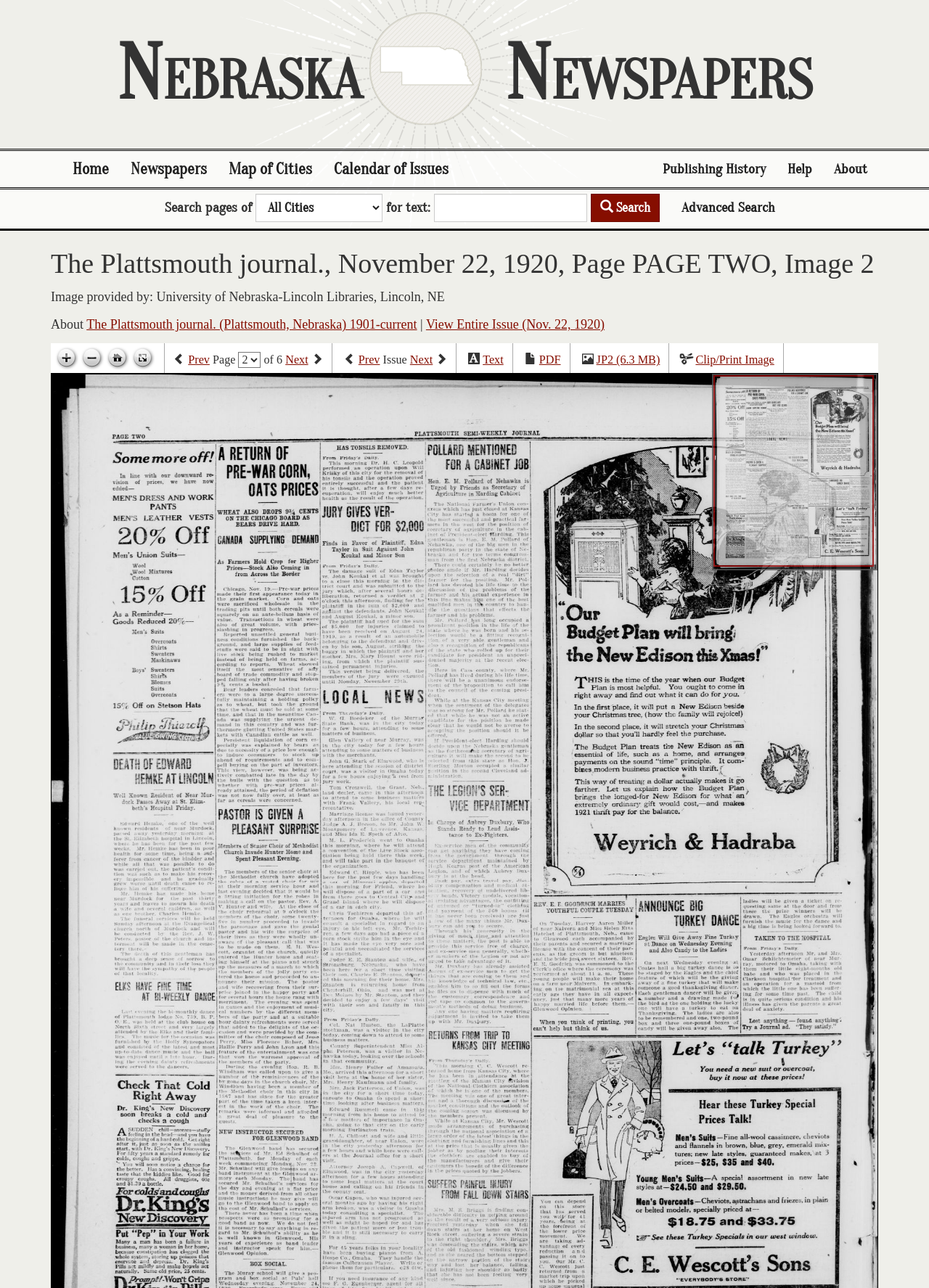Please give a succinct answer to the question in one word or phrase:
What is the current page number?

2